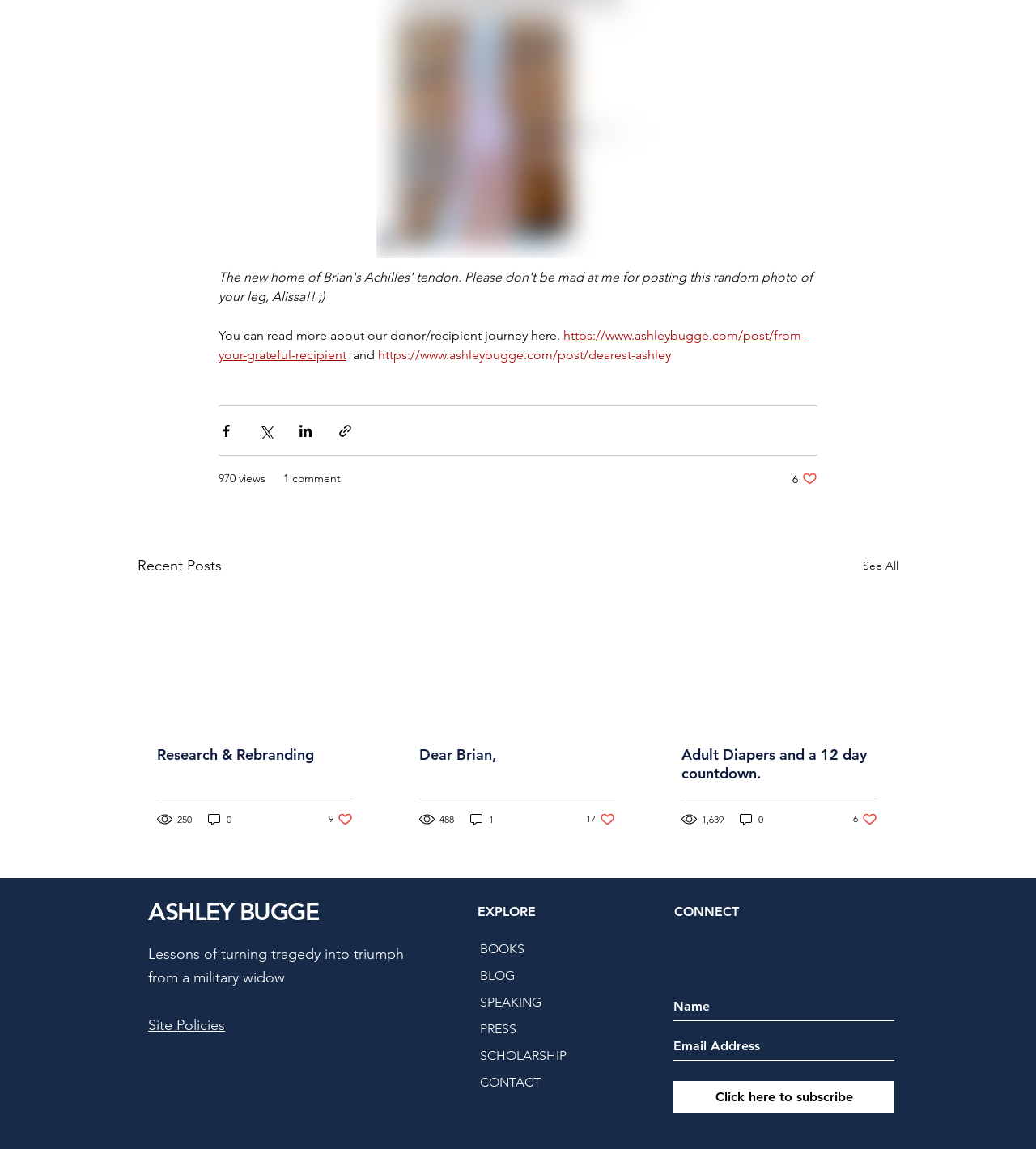What is the topic of the first article?
Provide a detailed answer to the question using information from the image.

The first article is linked to a post titled 'From your grateful recipient', which suggests that the topic of the article is about the donor/recipient journey.